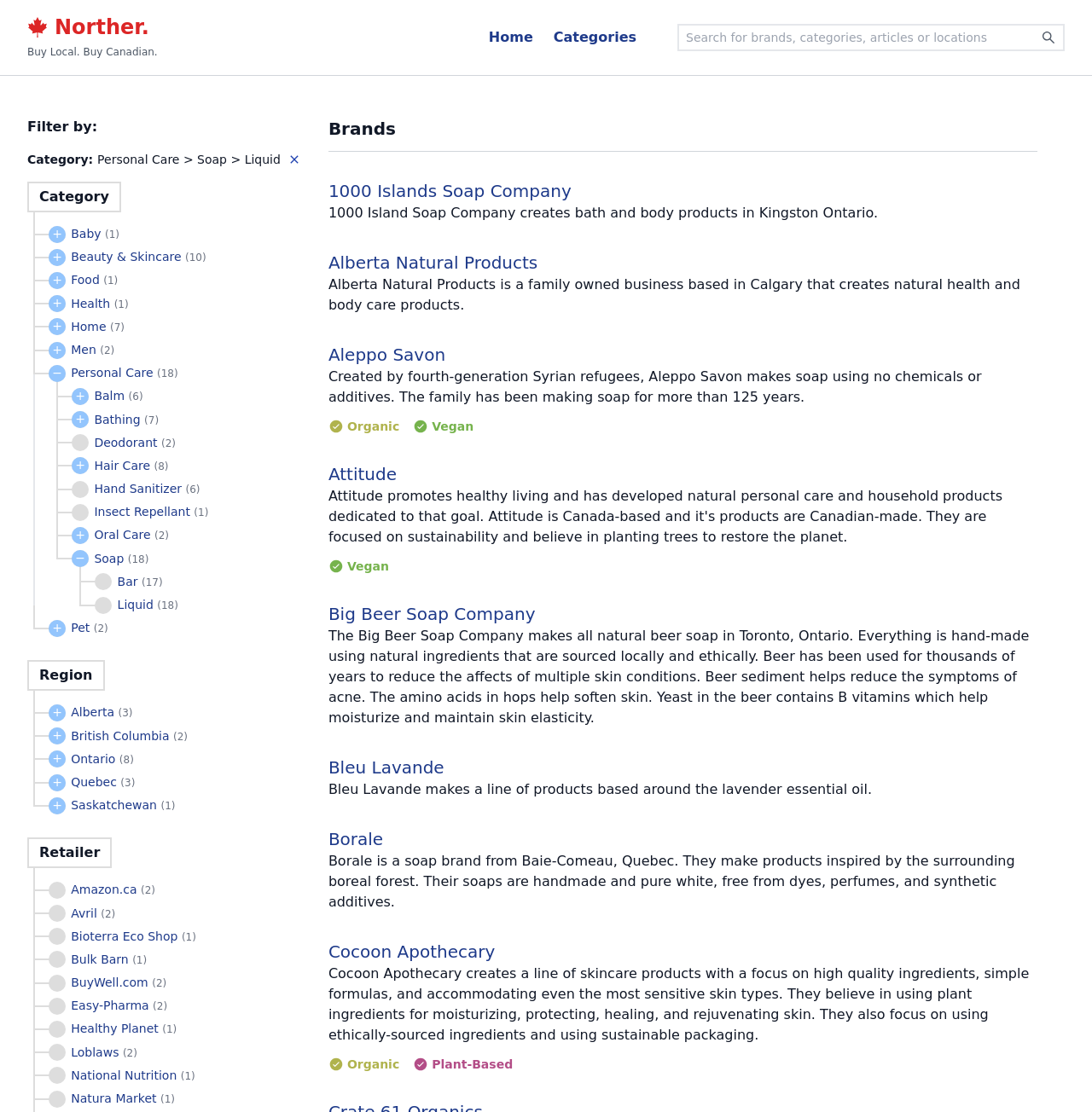Predict the bounding box coordinates for the UI element described as: "parent_node: Name: name="name"". The coordinates should be four float numbers between 0 and 1, presented as [left, top, right, bottom].

None